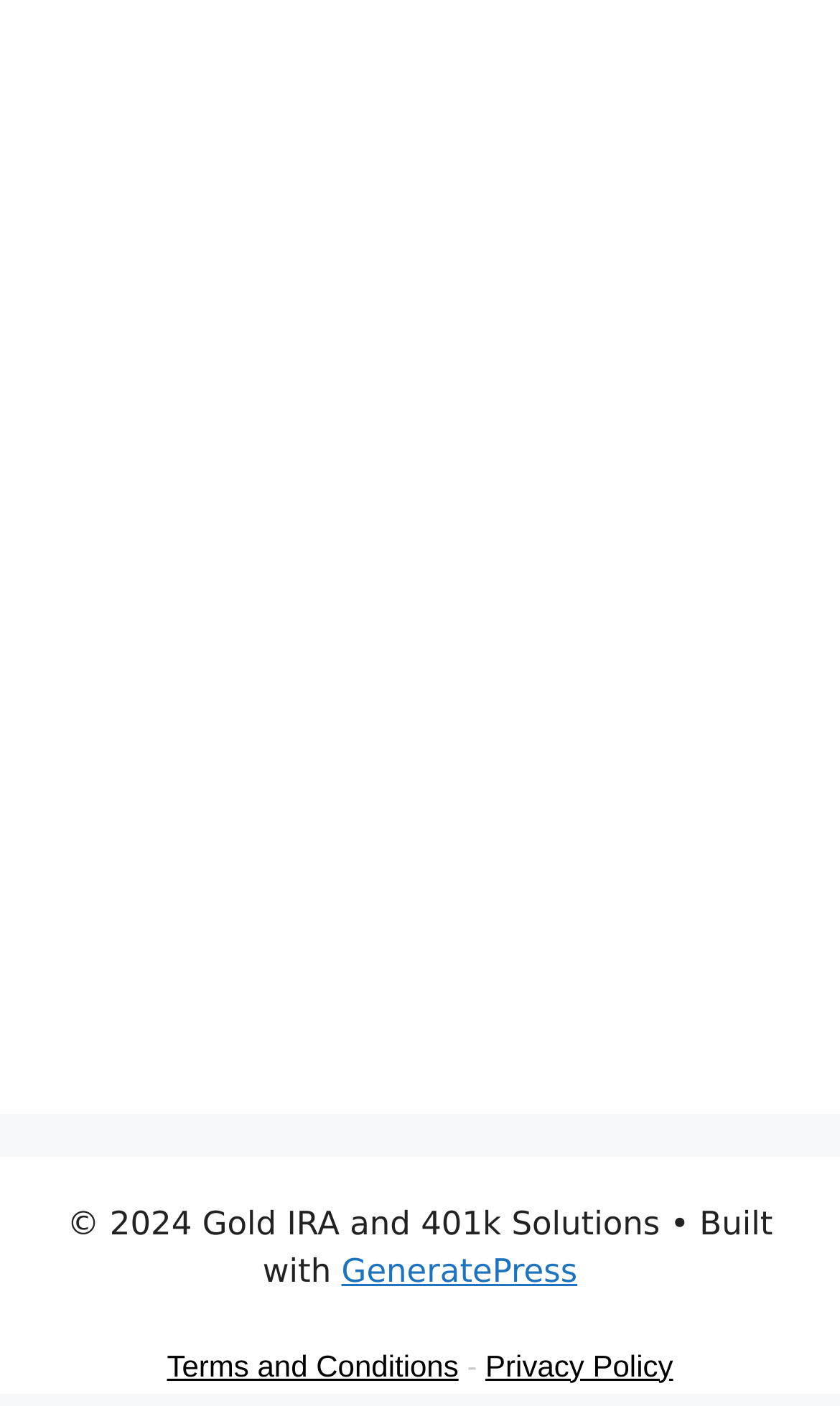Refer to the image and answer the question with as much detail as possible: What is the position of the 'Site' section relative to the root element?

The 'Site' section is located at the bottom of the webpage, as indicated by its bounding box coordinates [0.0, 0.822, 1.0, 0.952], which have a higher y1 value than the root element.